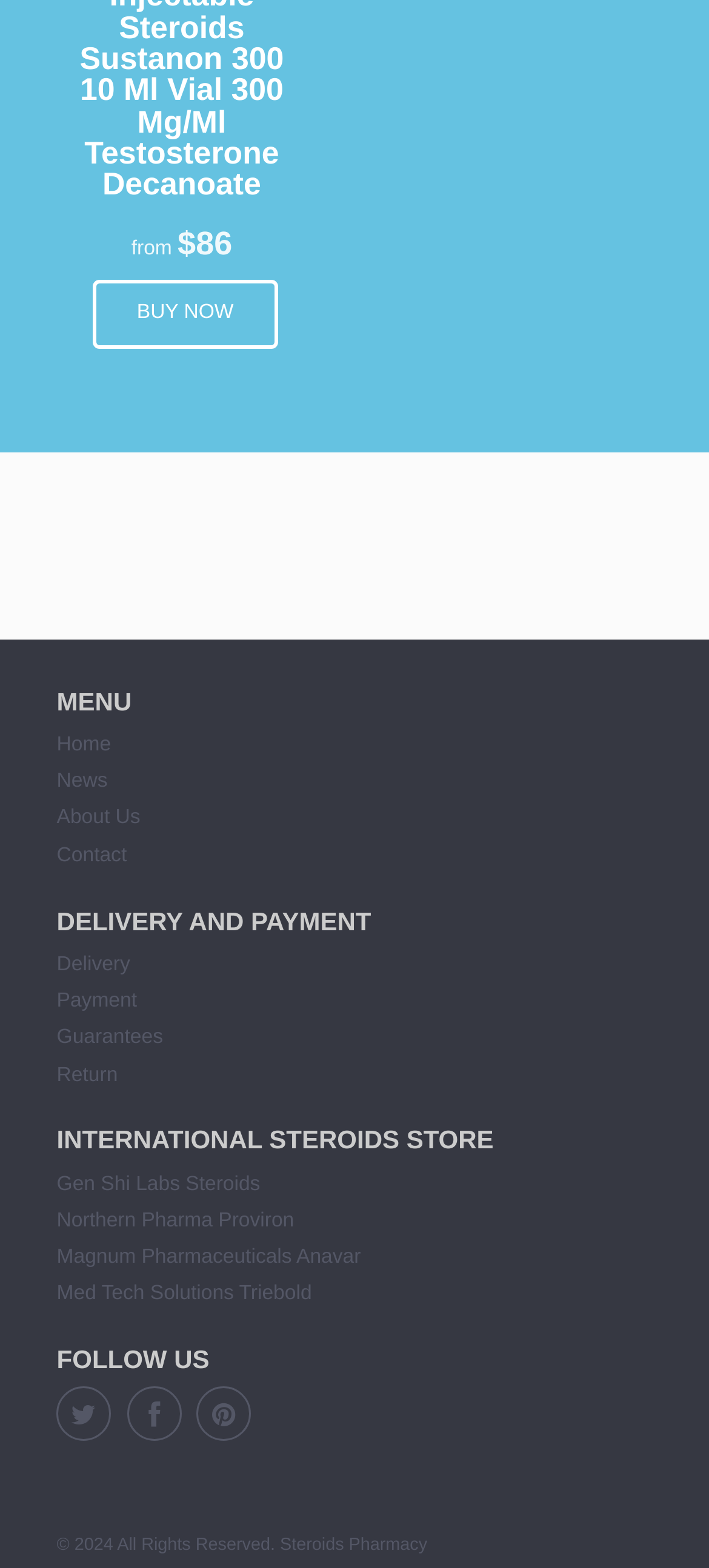Answer with a single word or phrase: 
What is the price of Pro Pharma Deca?

$86